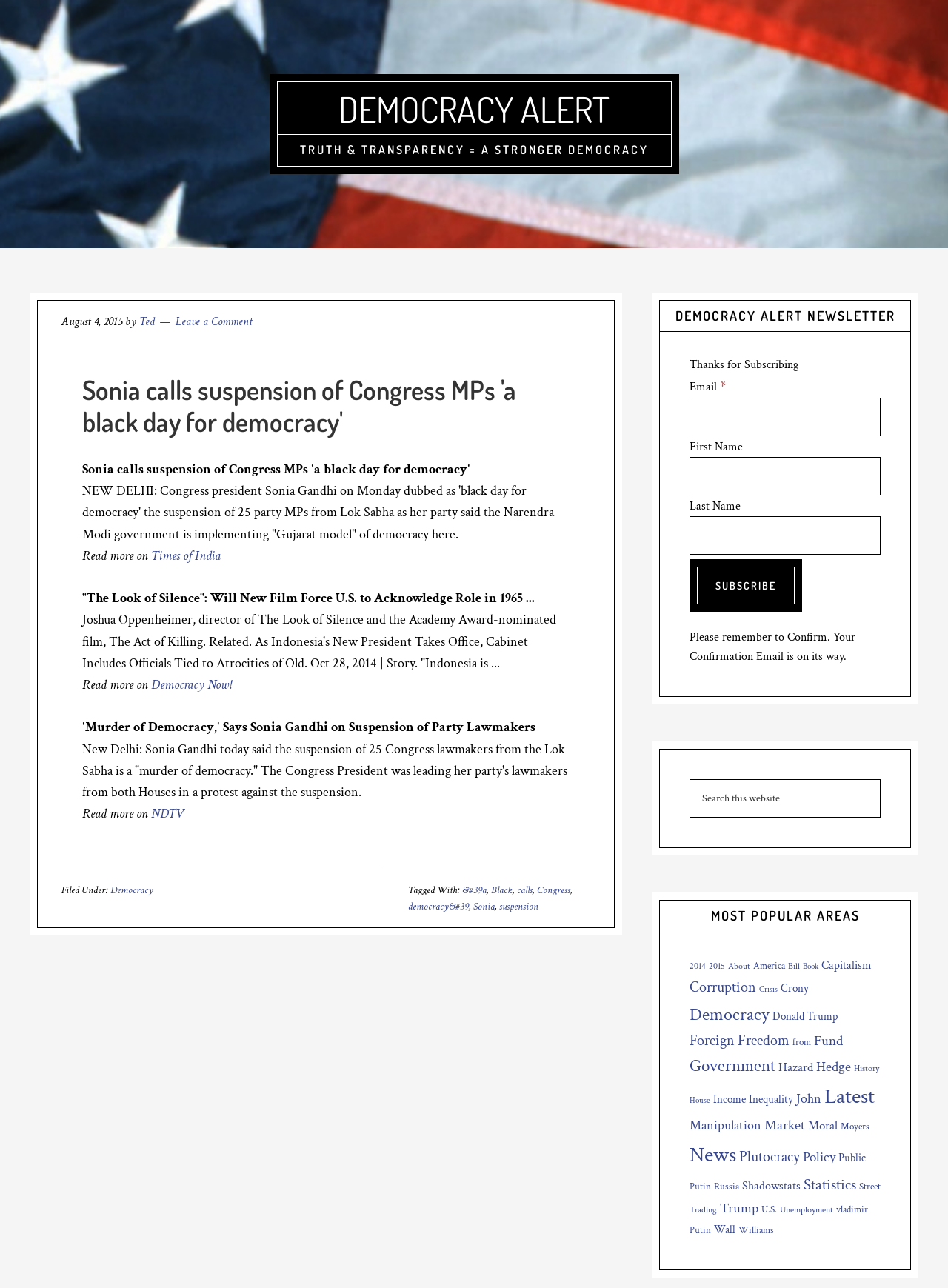Describe the webpage meticulously, covering all significant aspects.

The webpage is titled "democracy' Archives - Democracy Alert" and has a prominent header with the text "TRUTH & TRANSPARENCY = A STRONGER DEMOCRACY" at the top. Below the header, there is a main section that contains several articles. Each article has a heading, a brief summary, and a "Read more on" link that directs to the original source of the article.

The first article is titled "Sonia calls suspension of Congress MPs 'a black day for democracy'" and has a timestamp of August 4, 2015. The article is followed by several other articles, each with its own heading, summary, and "Read more on" link.

To the right of the main section, there is a sidebar that contains a newsletter subscription form. The form has fields for email, first name, and last name, and a "Subscribe" button. Below the form, there is a search bar that allows users to search the website.

Further down the page, there is a section titled "MOST POPULAR AREAS" that contains a list of links to various topics, such as "2014", "2015", "About", "America", and so on. Each link has a number of items associated with it, indicating the number of articles or posts related to that topic.

Overall, the webpage appears to be a news aggregator or blog that focuses on topics related to democracy, politics, and social issues.